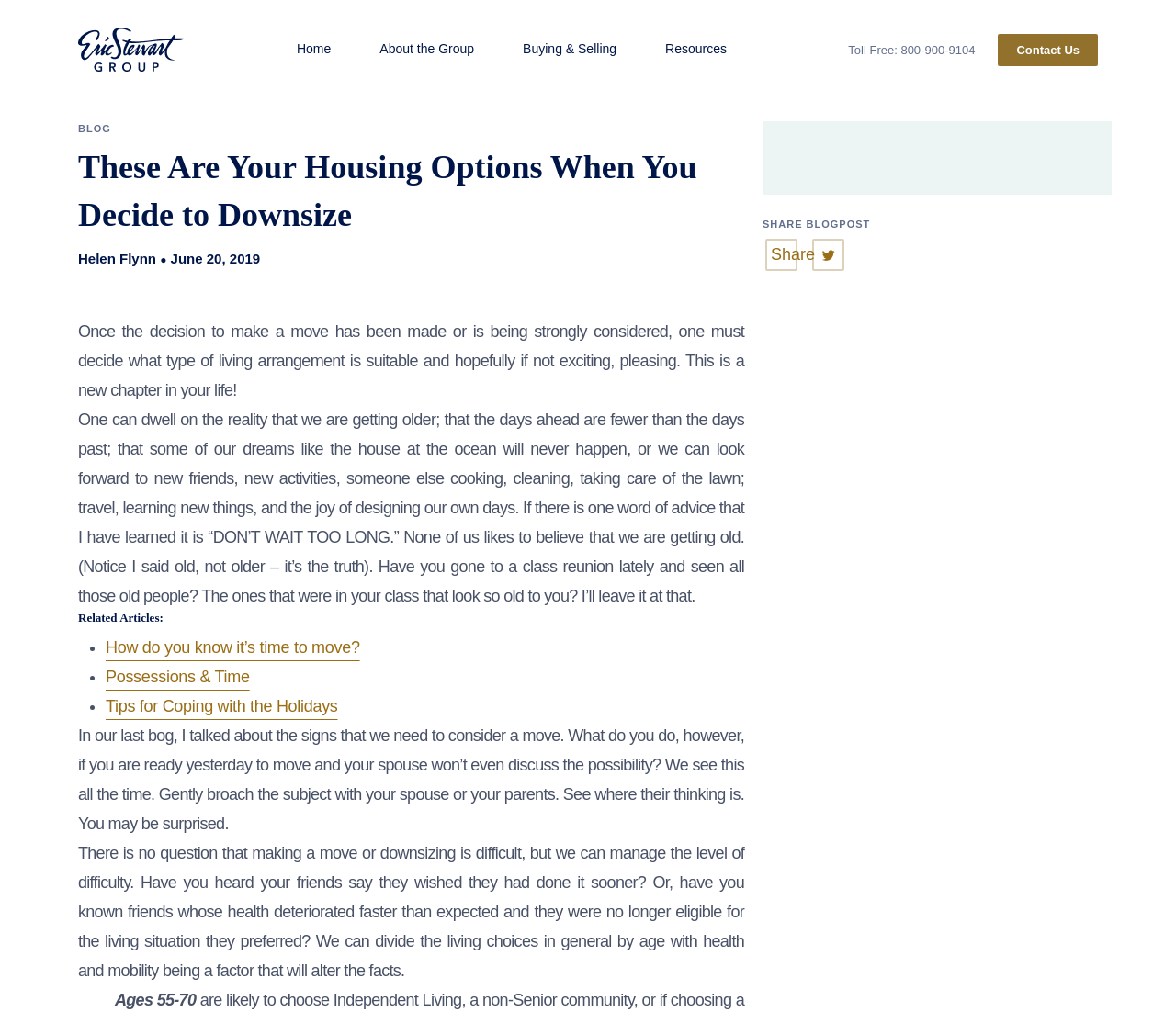Give a one-word or phrase response to the following question: What is the age range mentioned in the blog post?

55-70